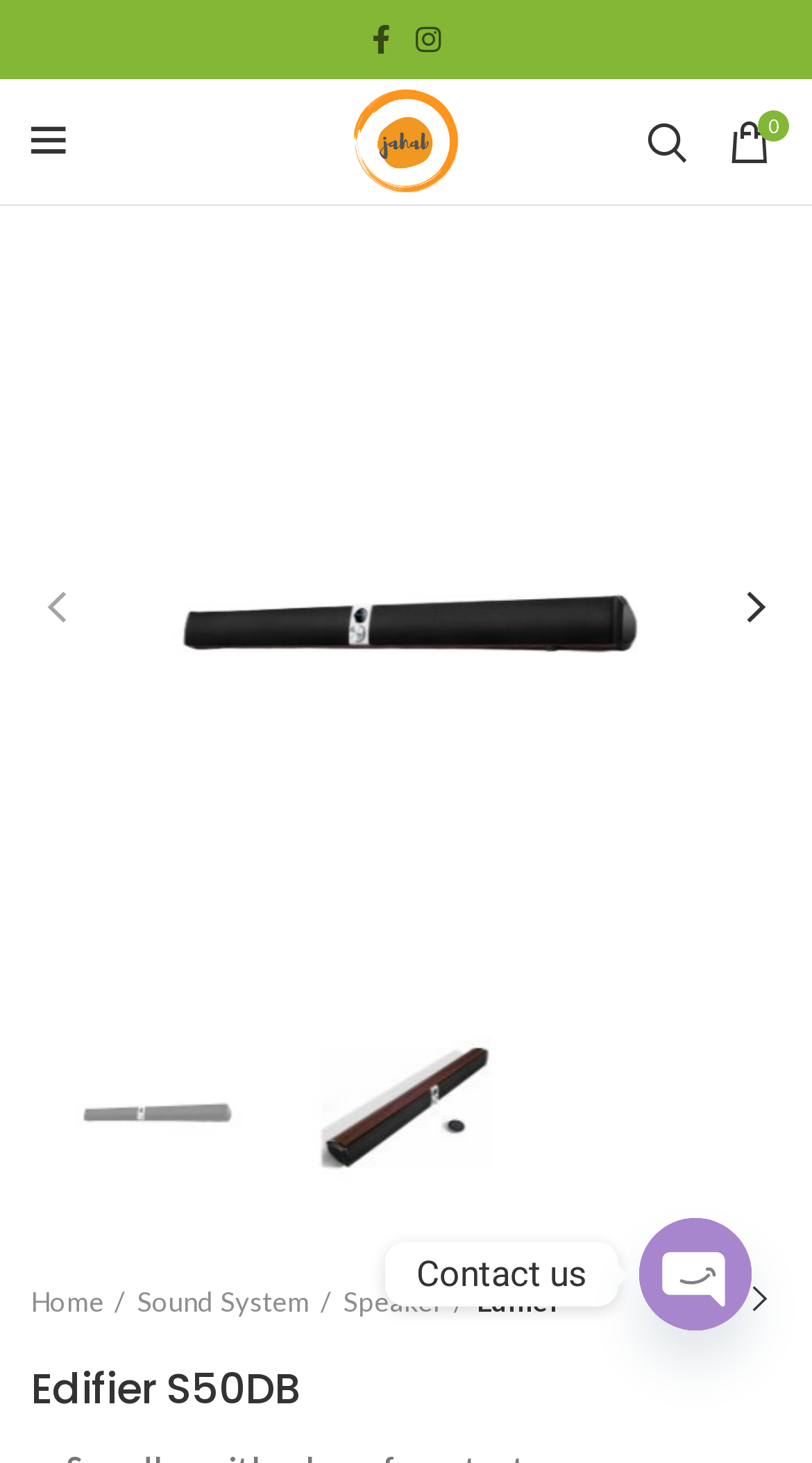What is the purpose of the button 'OPEN CHATY'?
Look at the image and construct a detailed response to the question.

The button 'OPEN CHATY' is likely used to initiate a chat or conversation with the website's support team or sales representatives. This can be inferred from the button's label and its proximity to the 'Contact us' text.